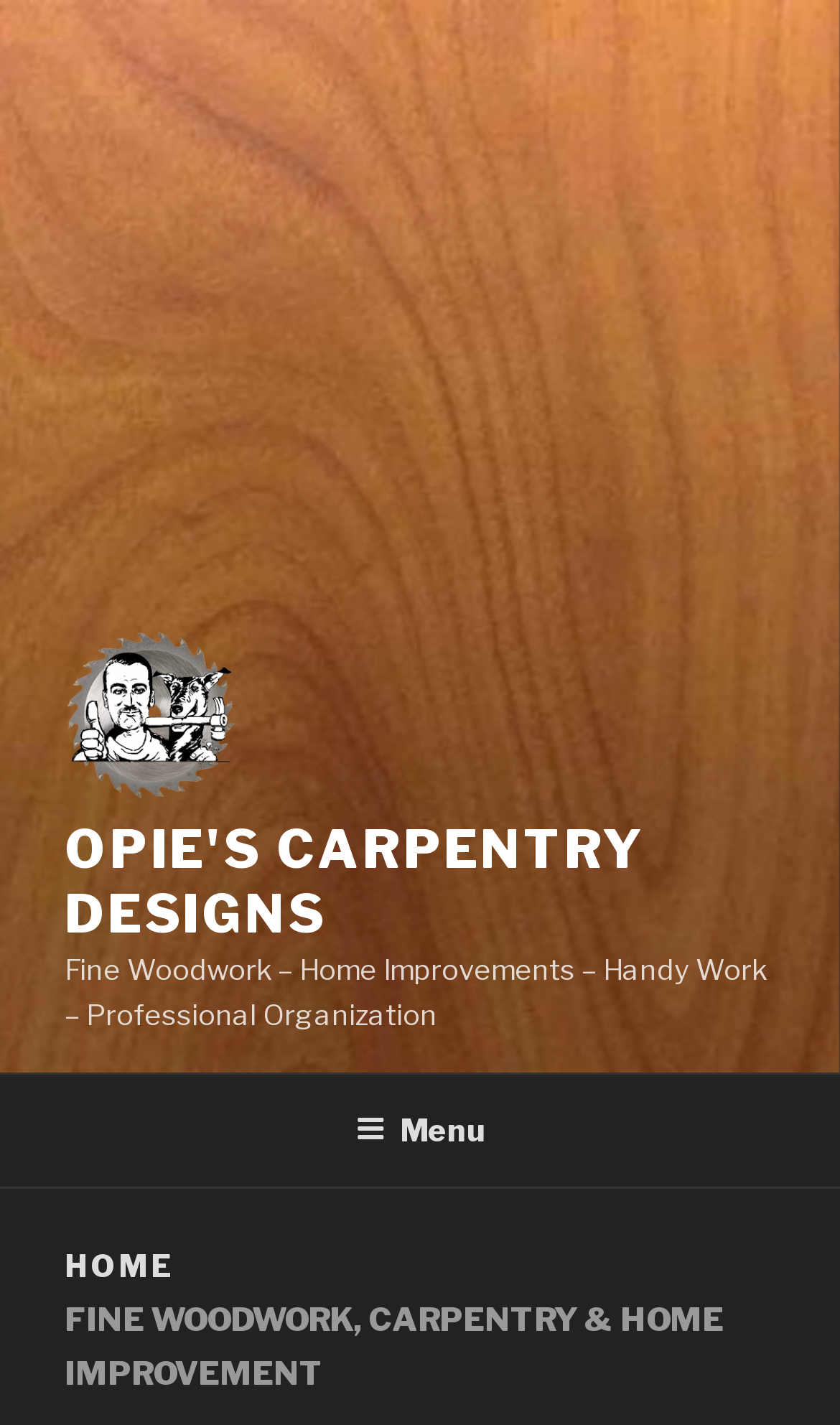Is the menu expanded?
Based on the image, provide a one-word or brief-phrase response.

No